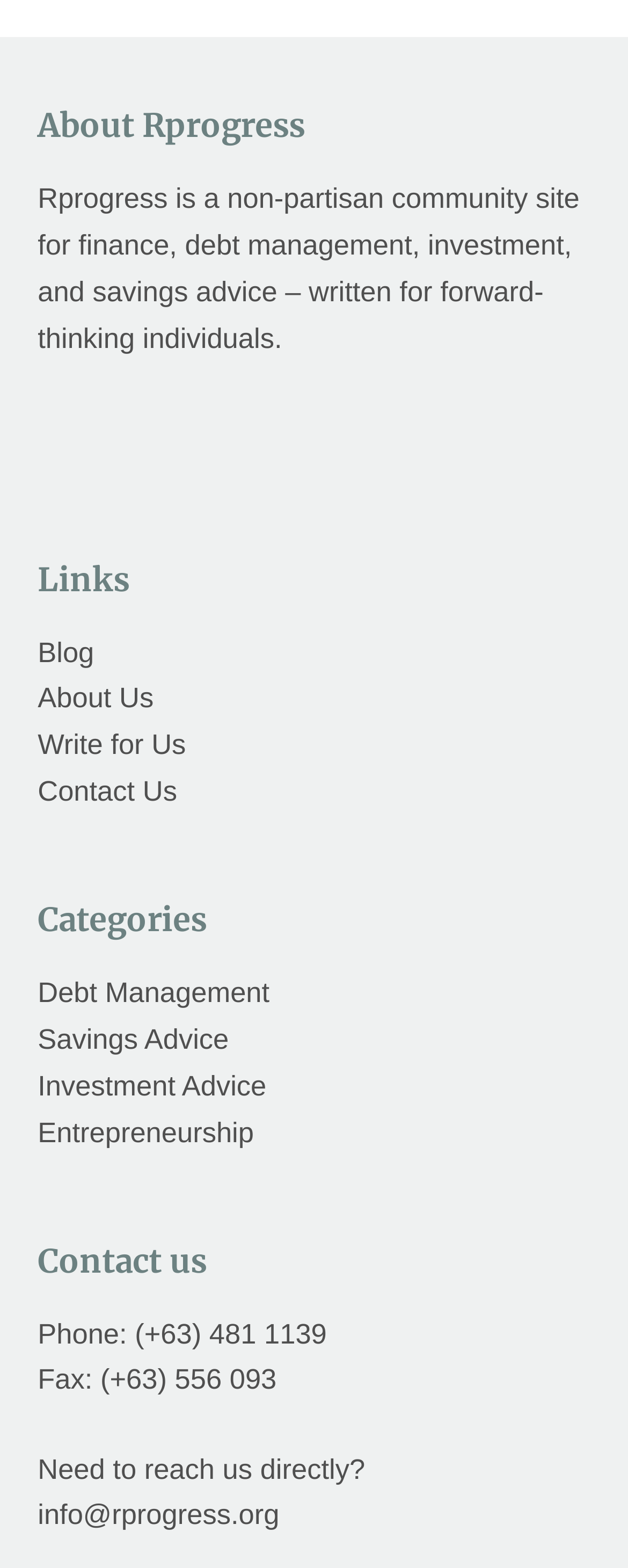Given the description of a UI element: "Write for Us", identify the bounding box coordinates of the matching element in the webpage screenshot.

[0.06, 0.465, 0.296, 0.485]